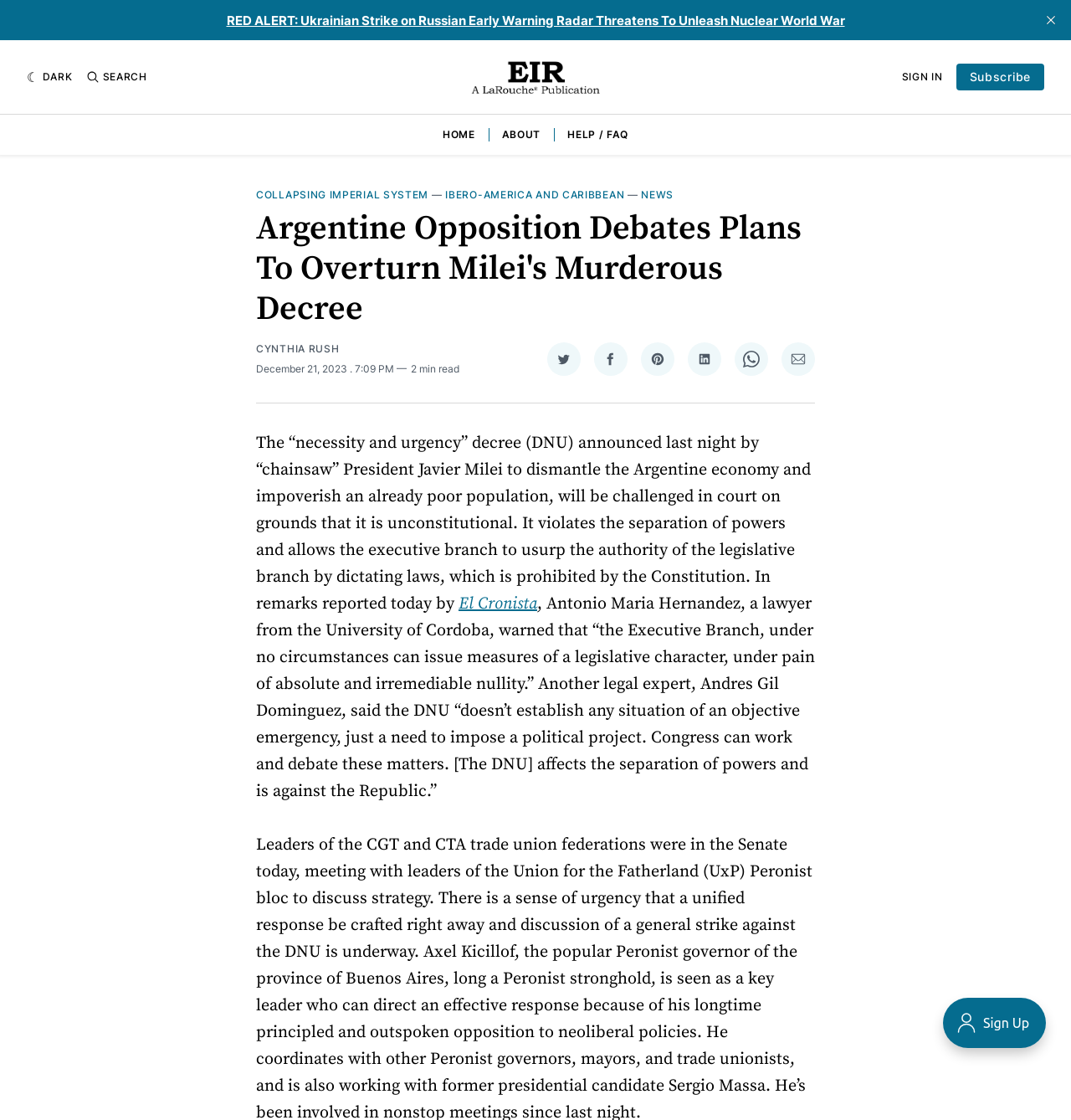Specify the bounding box coordinates of the area to click in order to execute this command: 'Share the article on Twitter'. The coordinates should consist of four float numbers ranging from 0 to 1, and should be formatted as [left, top, right, bottom].

[0.511, 0.306, 0.542, 0.336]